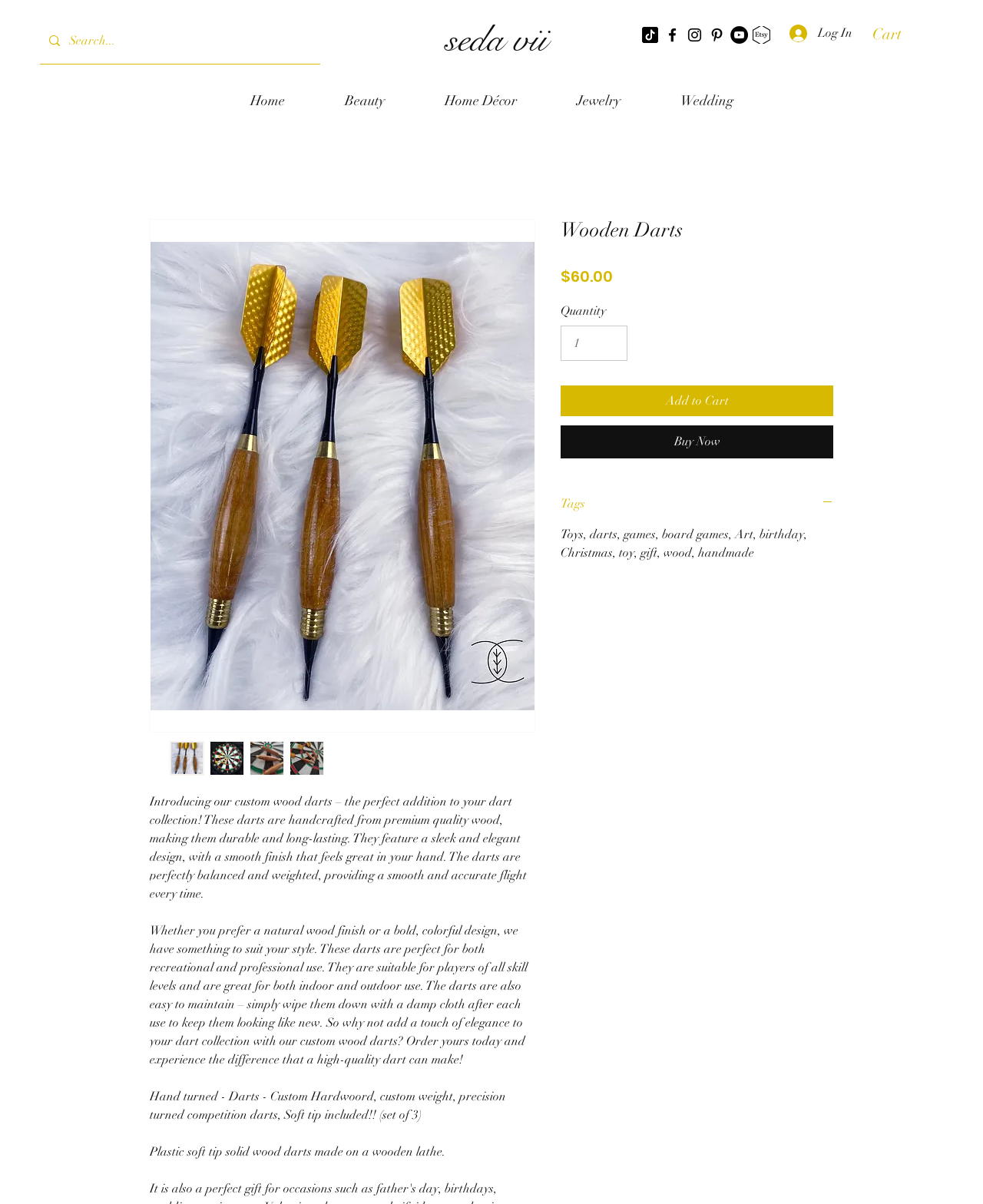What is the price of the darts?
Look at the image and answer the question with a single word or phrase.

$60.00